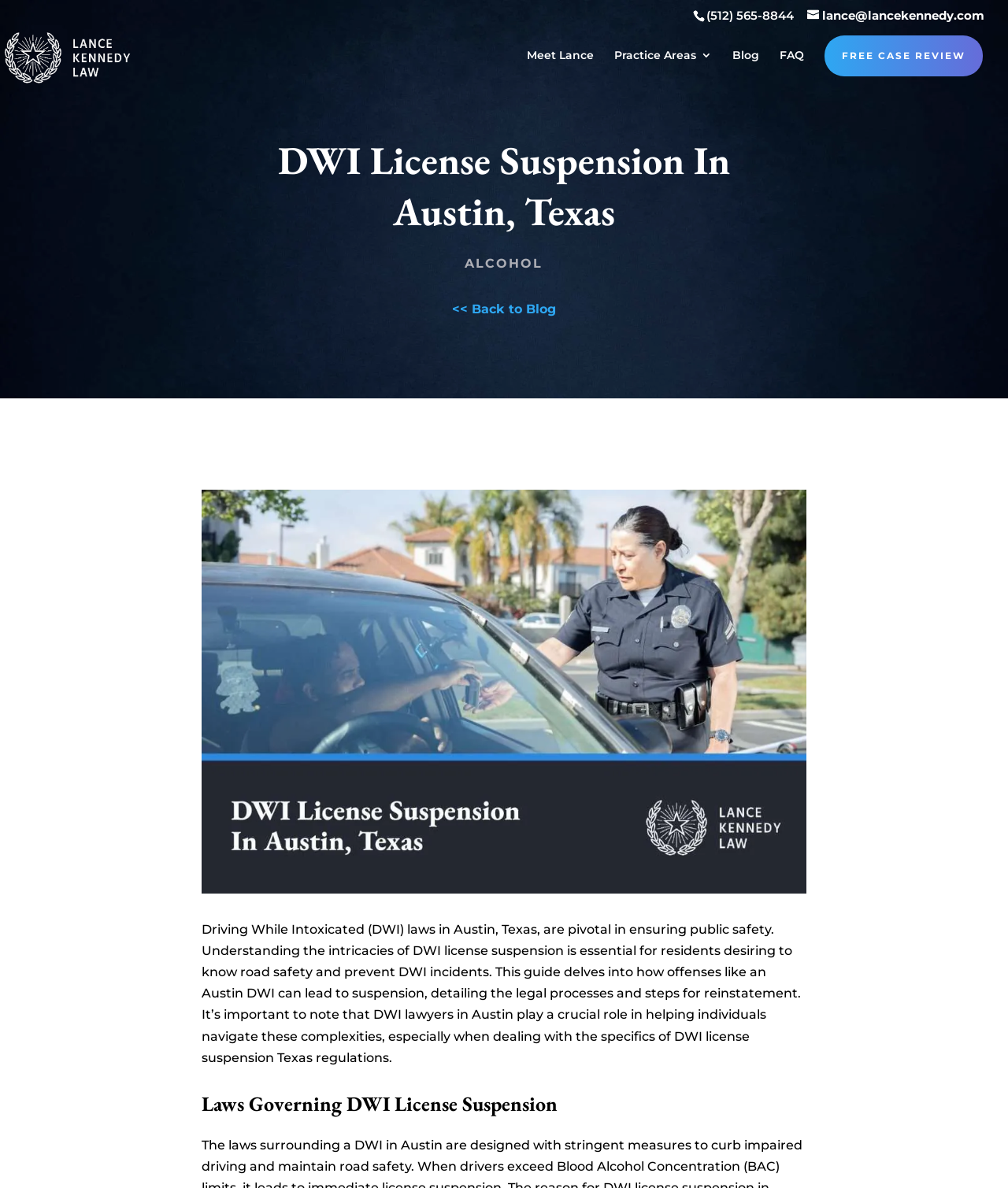Generate a thorough caption detailing the webpage content.

The webpage is about DWI license suspension in Austin, Texas, and is presented by Lance Kennedy Law. At the top right corner, there is a phone number "(512) 565-8844" and an email address "lance@lancekennedy.com". Below these, there is a logo of Lance Kennedy Law, which is an image. 

On the top left, there are several links, including "Meet Lance", "Practice Areas 3", "Blog", "FAQ", and "FREE CASE REVIEW". 

The main content of the webpage starts with a heading "DWI License Suspension In Austin, Texas". Below this heading, there is a link "ALCOHOL" and a "Back to Blog" button. 

On the left side of the page, there is a large image related to DWI license suspension, which takes up about half of the page's width. 

To the right of the image, there is a block of text that explains the importance of understanding DWI license suspension laws in Austin, Texas, and how this guide will help individuals navigate the legal processes and steps for reinstatement. 

Further down, there is a heading "Laws Governing DWI License Suspension", which likely starts a new section of the guide.